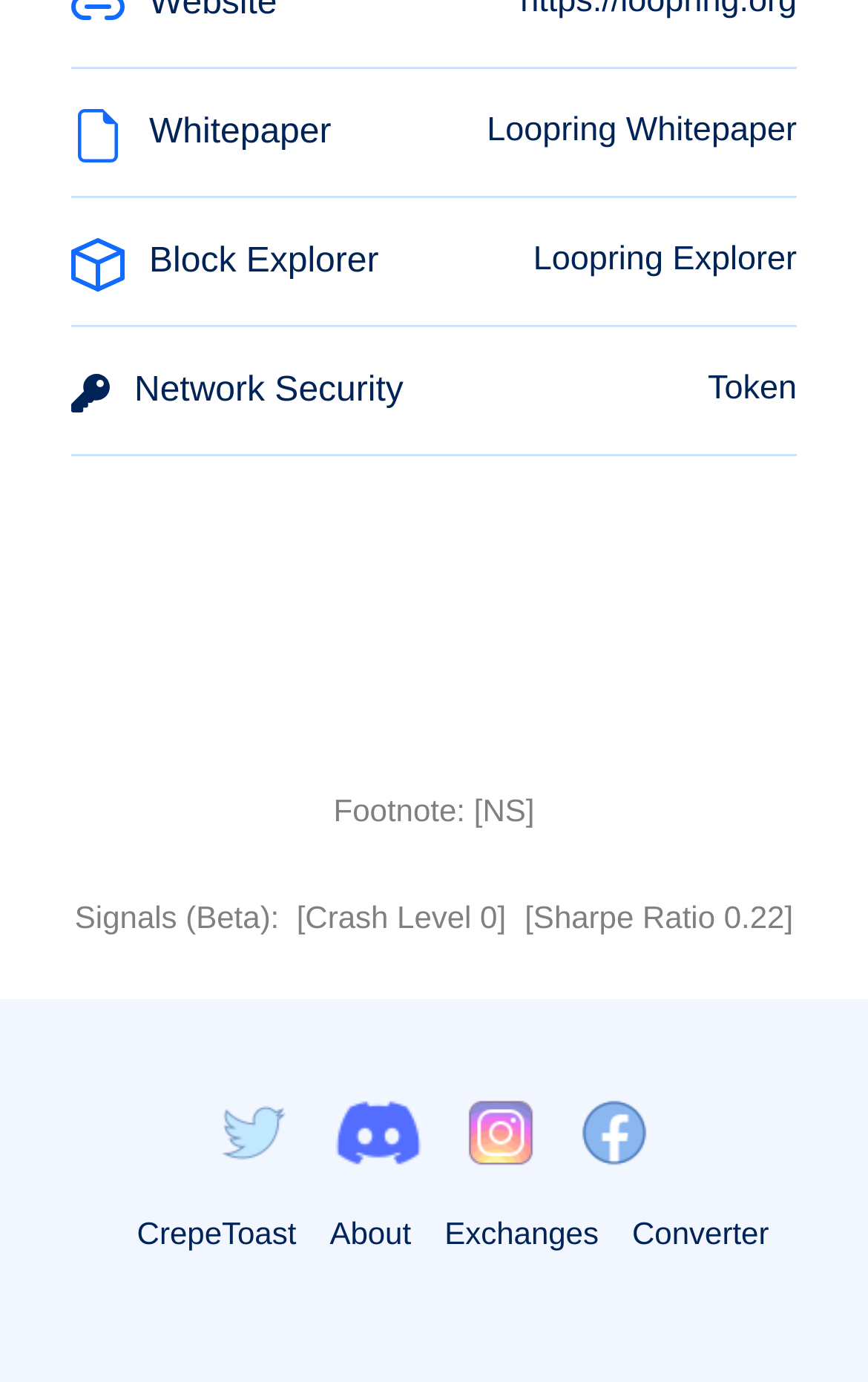Locate the bounding box coordinates of the item that should be clicked to fulfill the instruction: "Go to About page".

[0.38, 0.876, 0.474, 0.909]